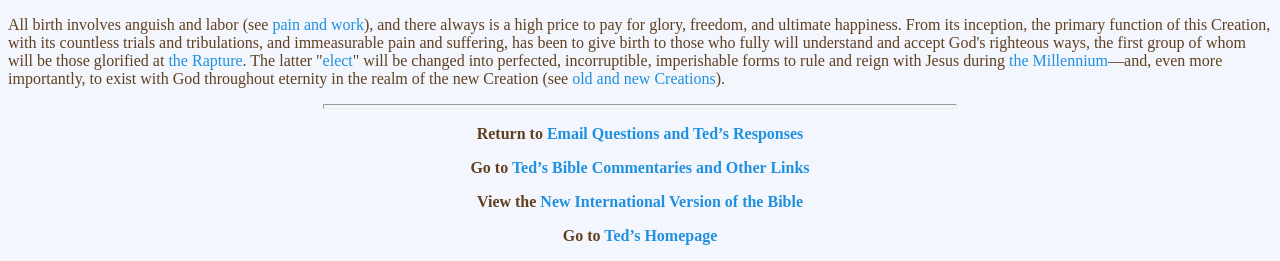From the screenshot, find the bounding box of the UI element matching this description: "elect". Supply the bounding box coordinates in the form [left, top, right, bottom], each a float between 0 and 1.

[0.252, 0.2, 0.276, 0.266]